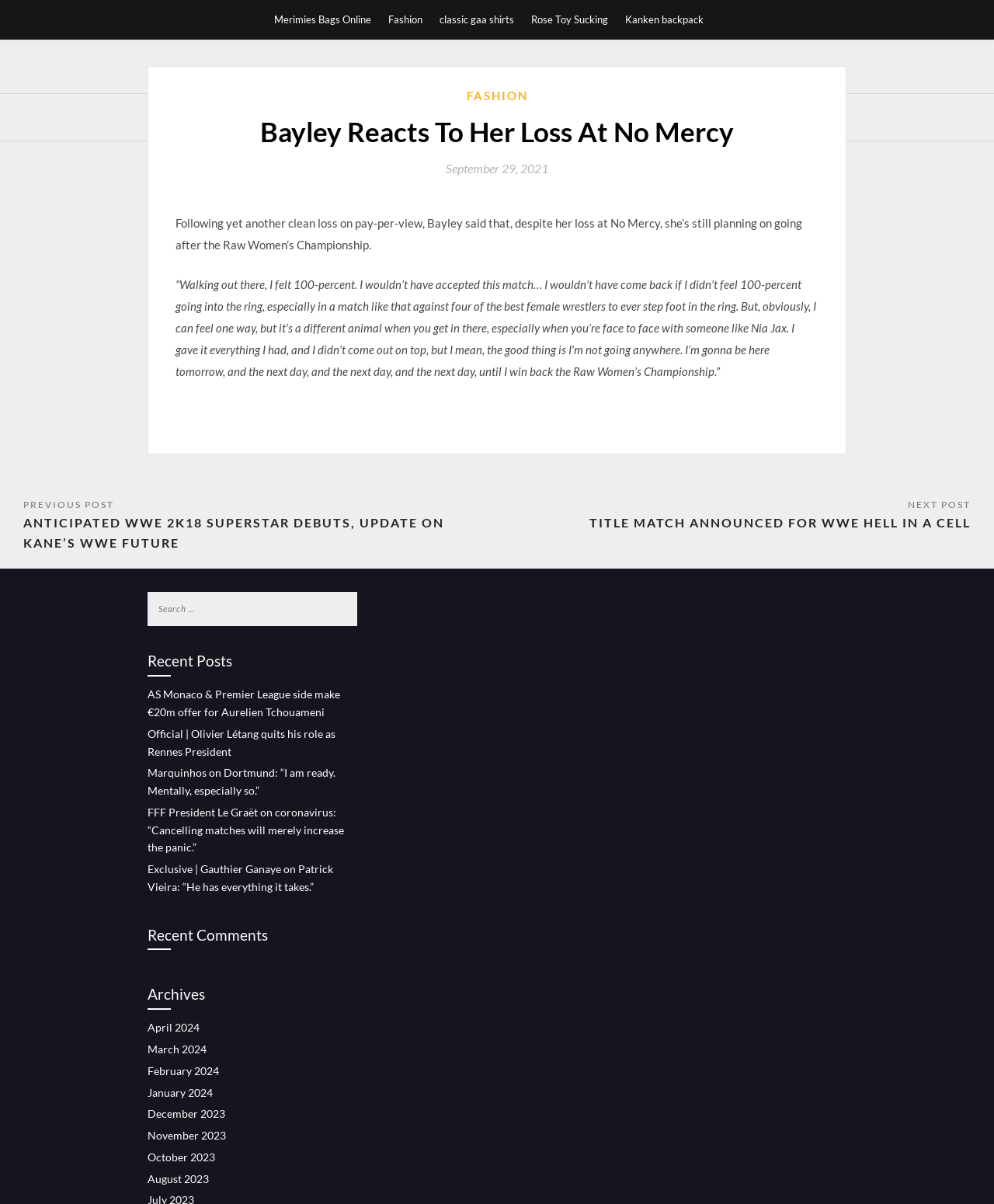Pinpoint the bounding box coordinates of the clickable element needed to complete the instruction: "Search for something in the search box". The coordinates should be provided as four float numbers between 0 and 1: [left, top, right, bottom].

[0.148, 0.492, 0.359, 0.52]